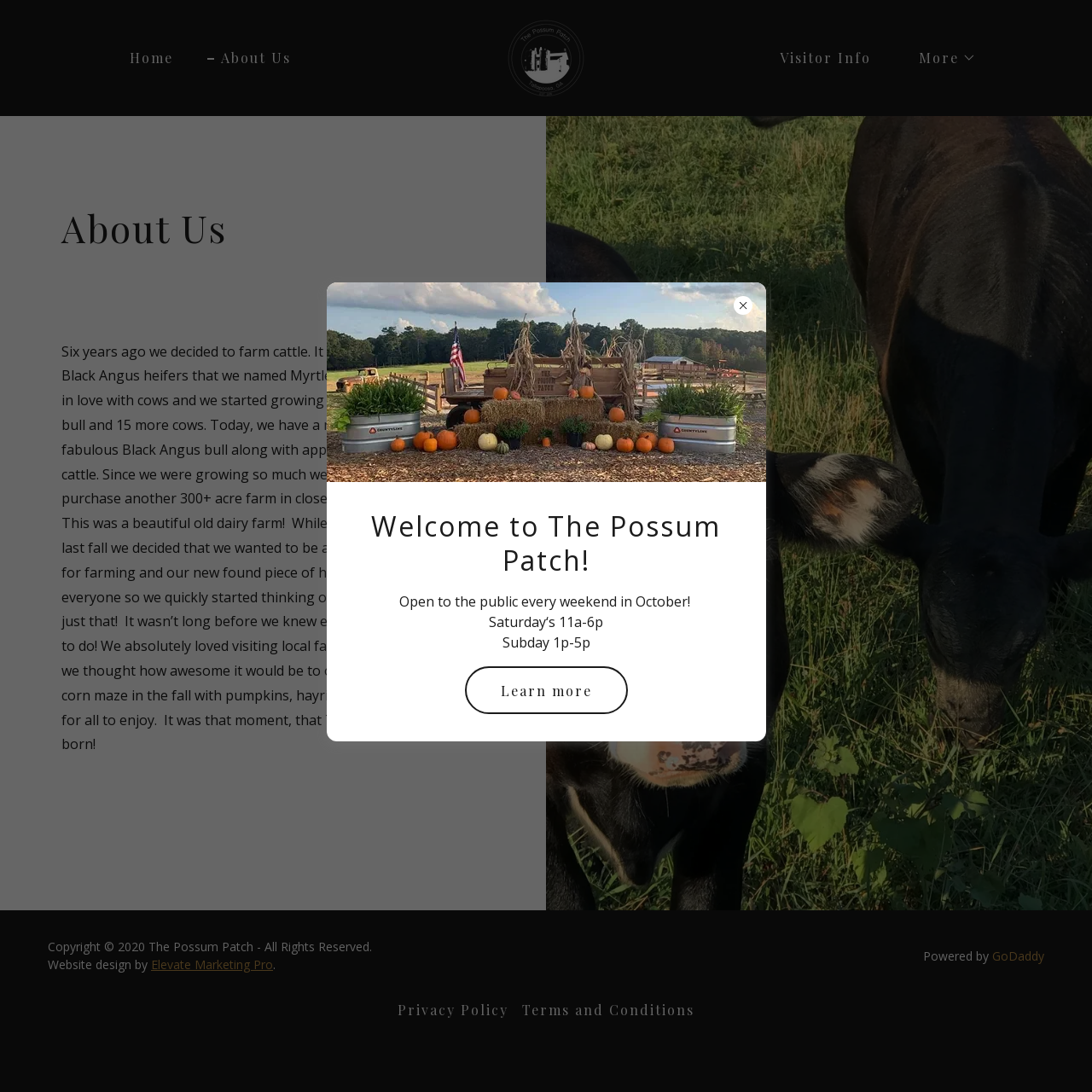Identify the coordinates of the bounding box for the element described below: "Privacy Policy". Return the coordinates as four float numbers between 0 and 1: [left, top, right, bottom].

[0.358, 0.91, 0.472, 0.939]